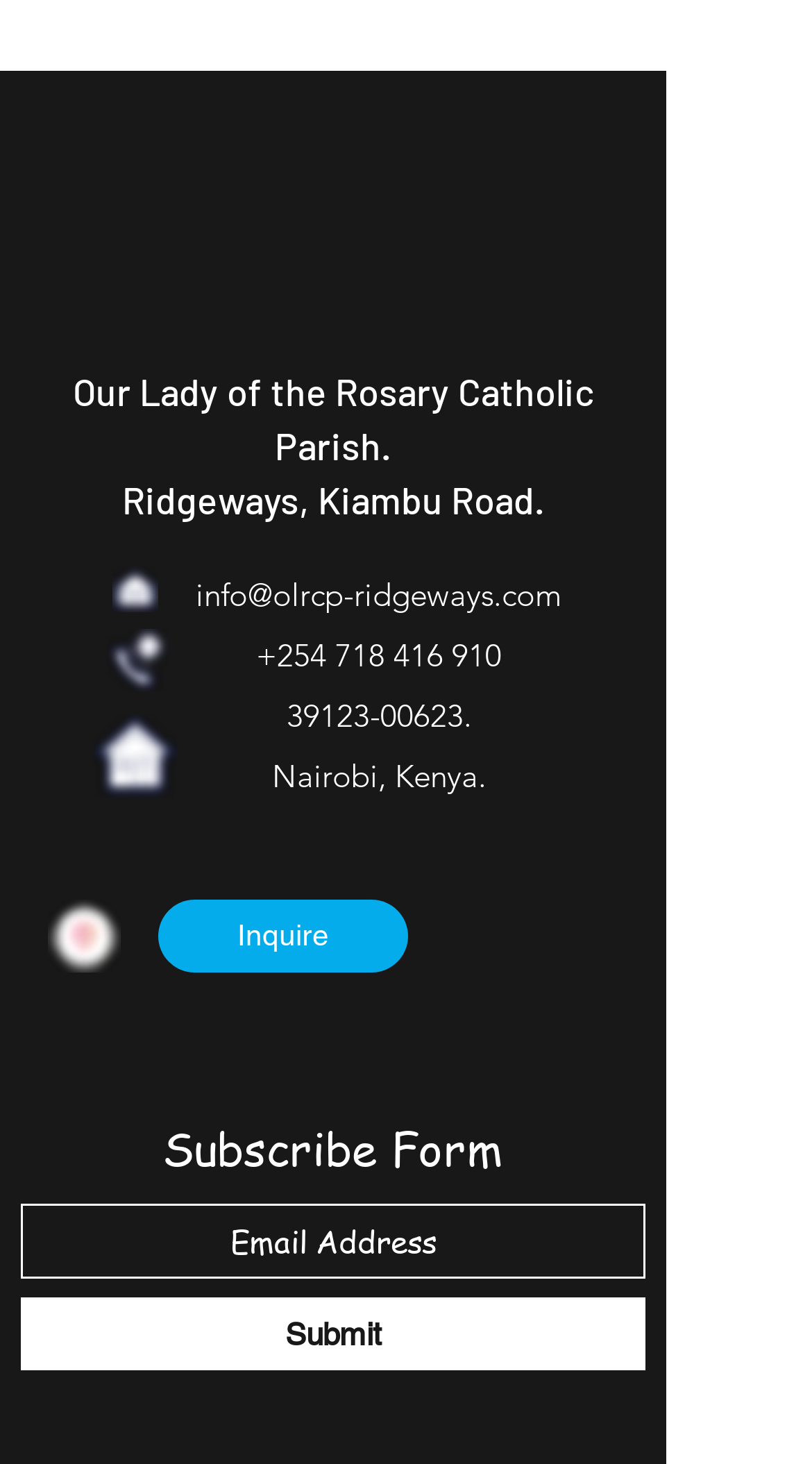Determine the bounding box coordinates for the area you should click to complete the following instruction: "Send an email to info@olrcp-ridgeways.com".

[0.241, 0.392, 0.692, 0.419]